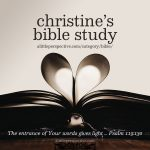Answer the following query concisely with a single word or phrase:
What is the title above the heart-shaped pages?

Christine's Bible Study